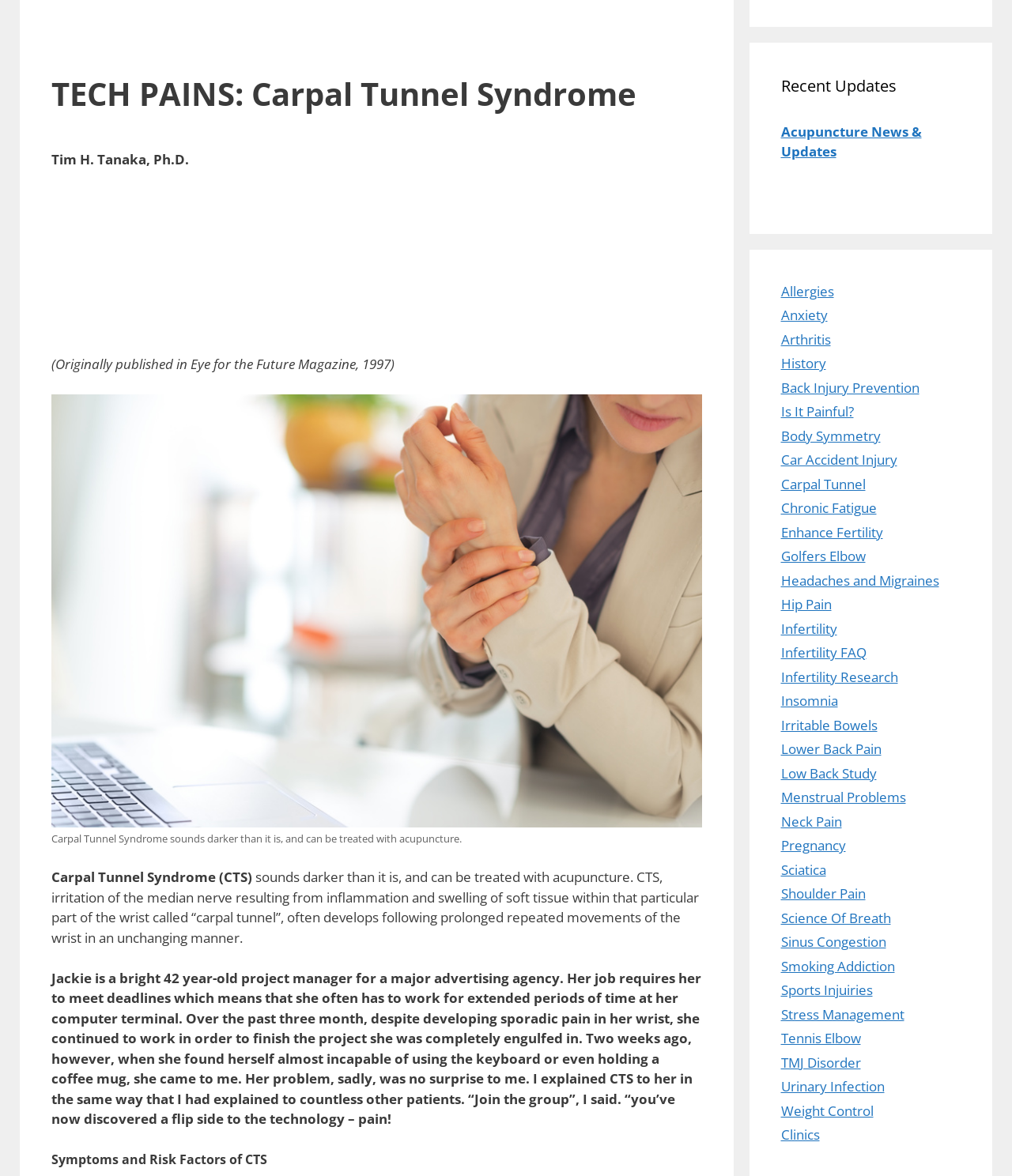Provide the bounding box for the UI element matching this description: "Neck Pain".

[0.771, 0.691, 0.832, 0.706]